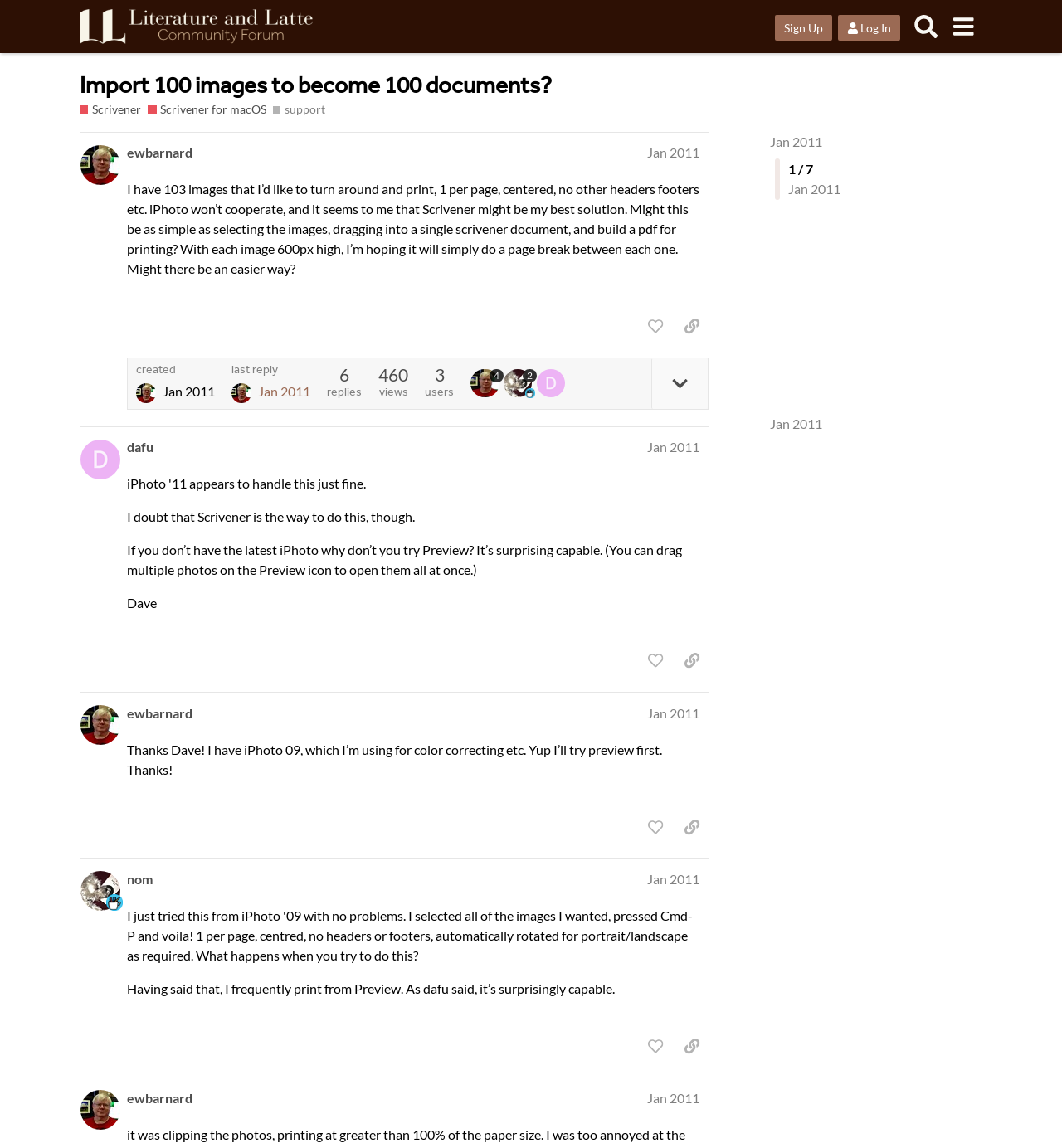Please identify the coordinates of the bounding box that should be clicked to fulfill this instruction: "read about 'Thomas Clarke'".

None